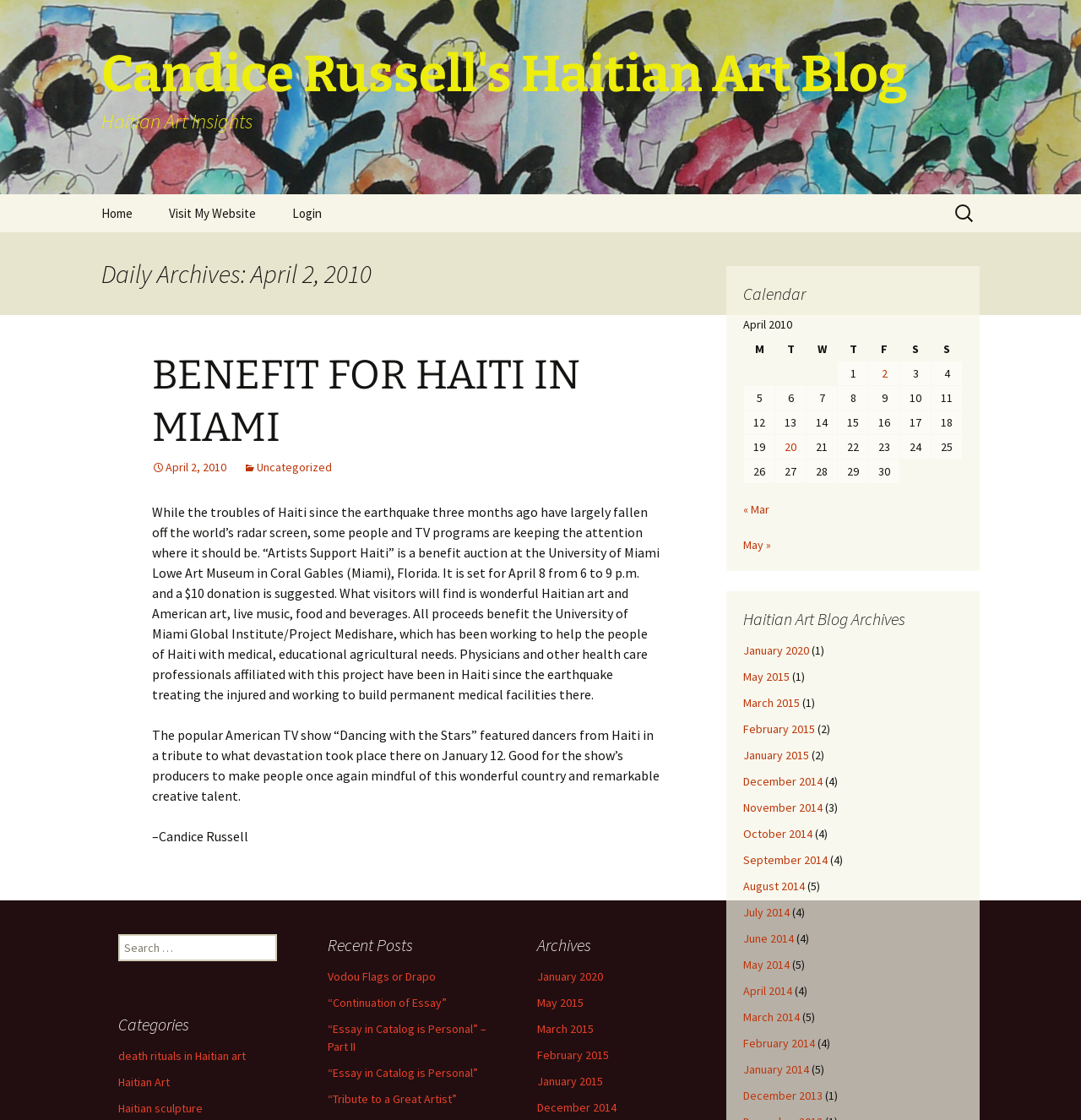Locate the UI element that matches the description death rituals in Haitian art in the webpage screenshot. Return the bounding box coordinates in the format (top-left x, top-left y, bottom-right x, bottom-right y), with values ranging from 0 to 1.

[0.109, 0.936, 0.227, 0.949]